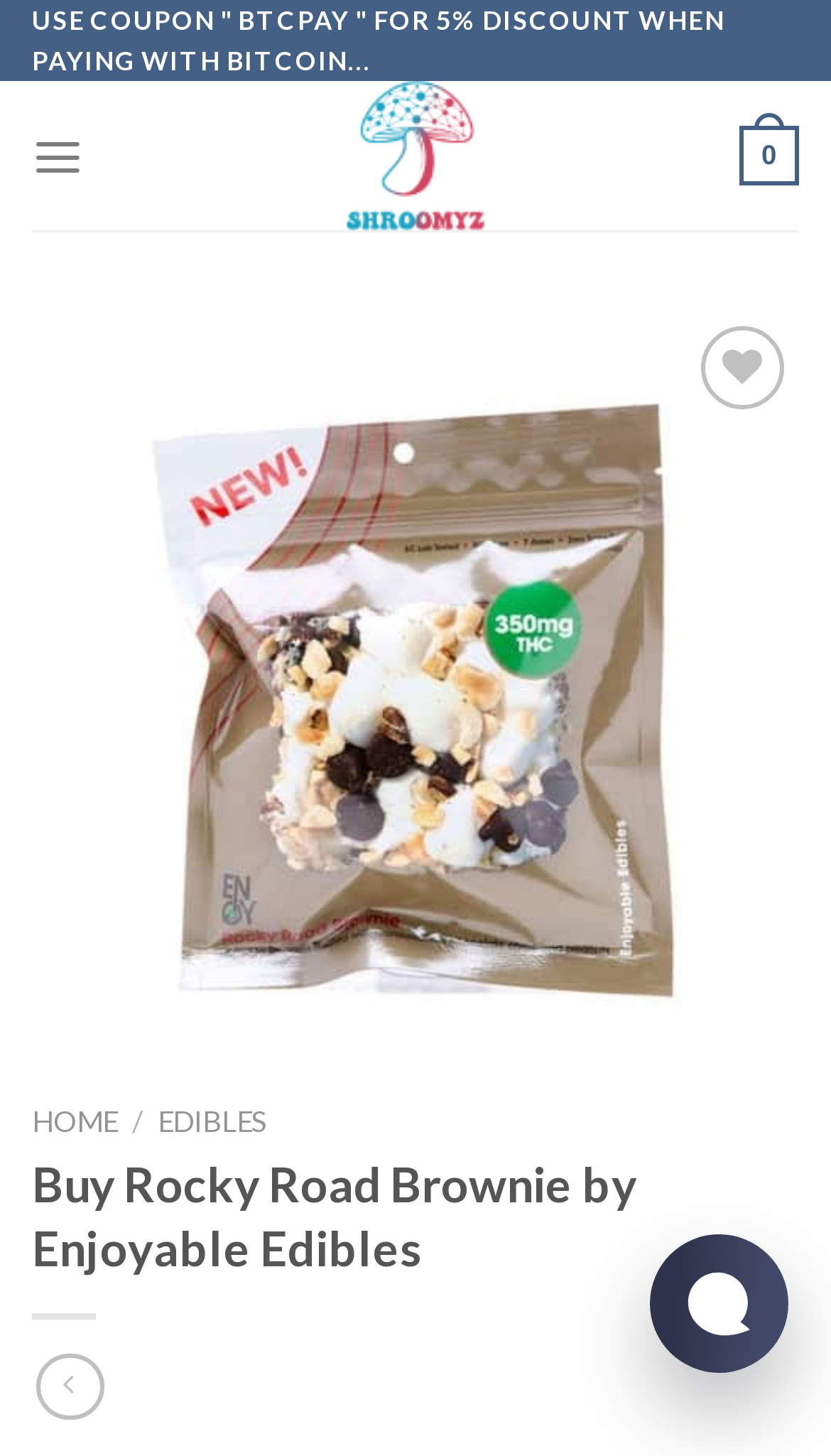Locate the bounding box coordinates of the segment that needs to be clicked to meet this instruction: "Add to wishlist".

[0.813, 0.297, 0.936, 0.352]